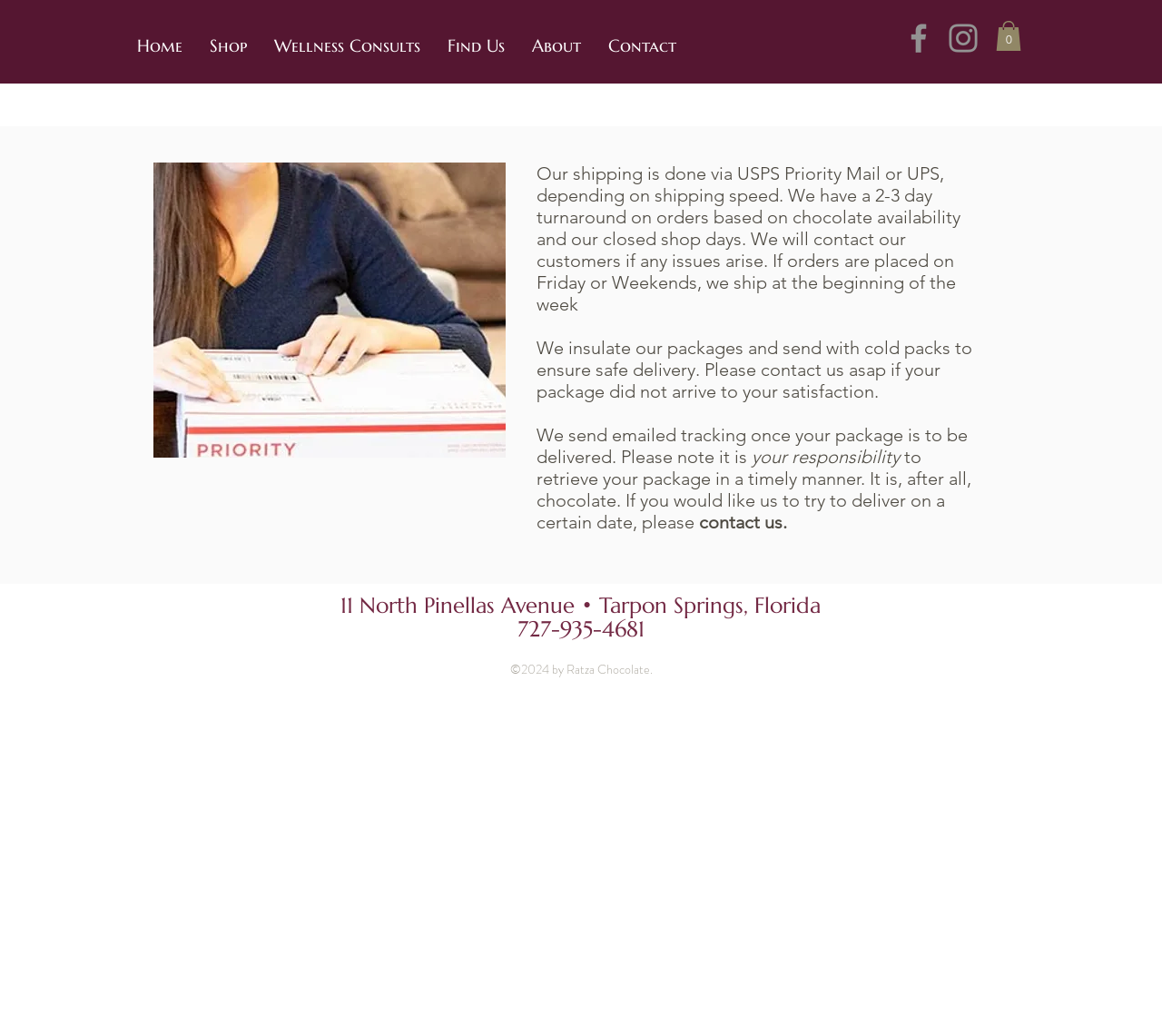Provide the bounding box coordinates for the UI element that is described by this text: "About us". The coordinates should be in the form of four float numbers between 0 and 1: [left, top, right, bottom].

None